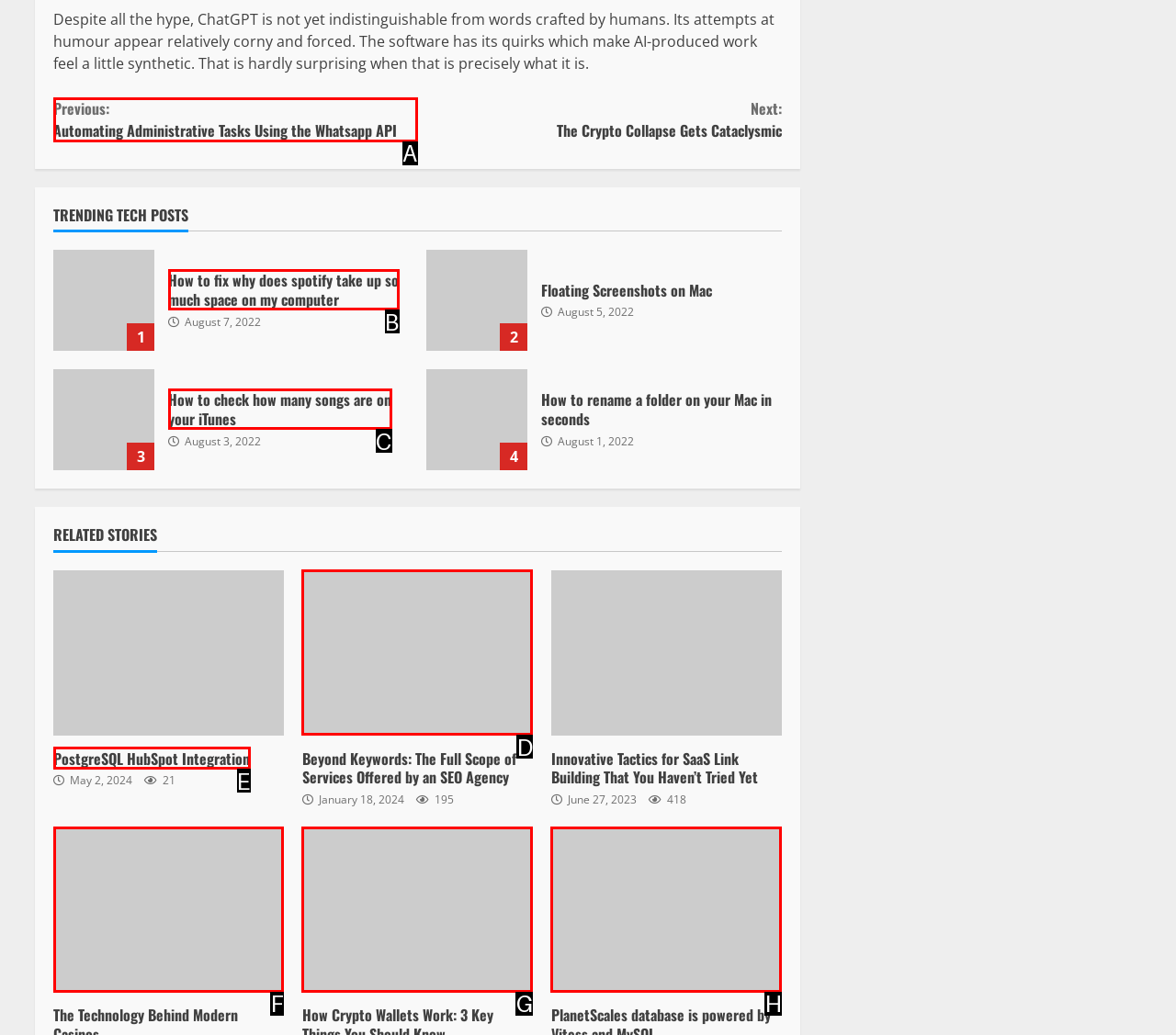Match the following description to a UI element: The Technology Behind Modern Casinos
Provide the letter of the matching option directly.

F